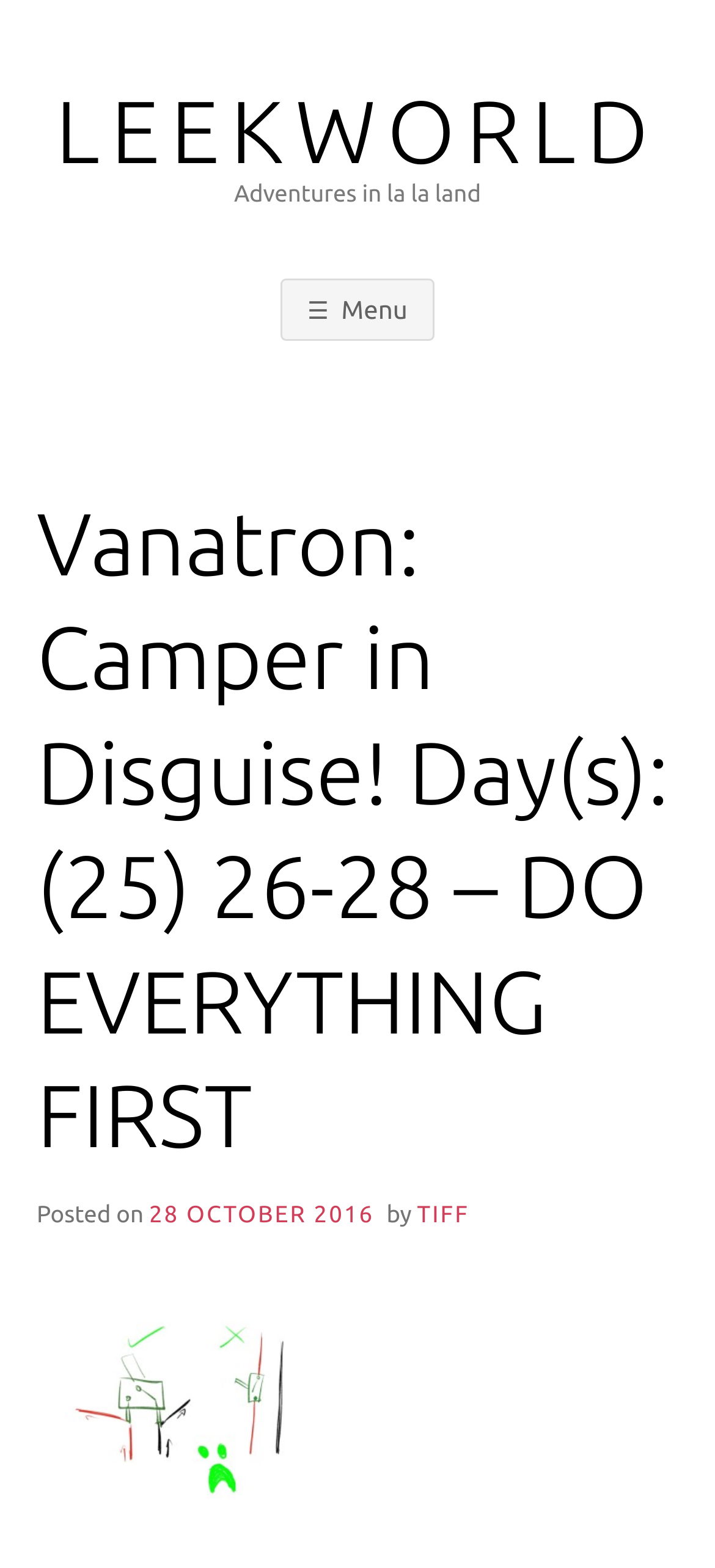Please provide a brief answer to the following inquiry using a single word or phrase:
What is the category of the post?

Adventures in la la land